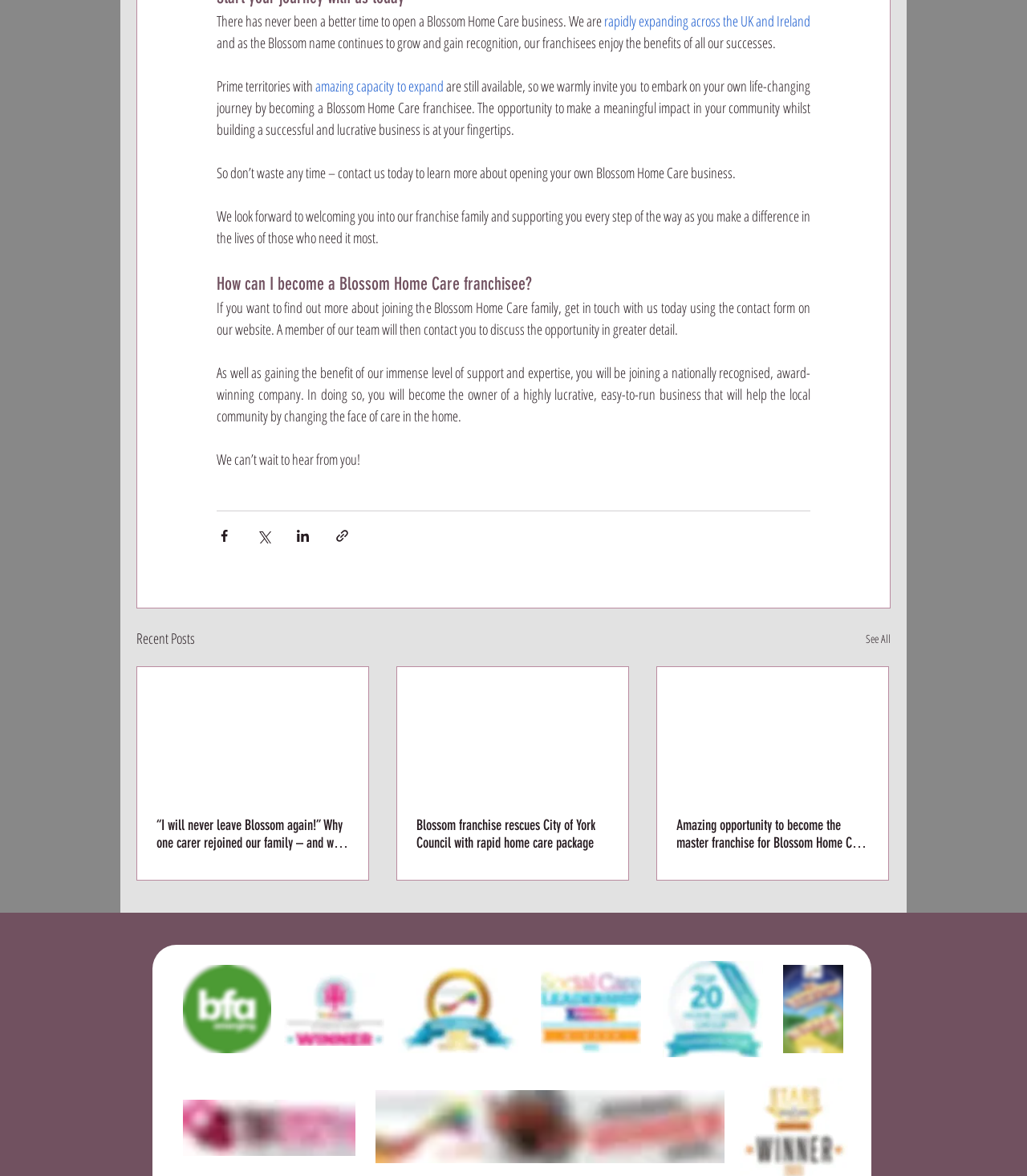Determine the bounding box coordinates of the clickable element to achieve the following action: 'Read the article '“I will never leave Blossom again!” Why one carer rejoined our family – and what it means for franchisees''. Provide the coordinates as four float values between 0 and 1, formatted as [left, top, right, bottom].

[0.152, 0.694, 0.34, 0.725]